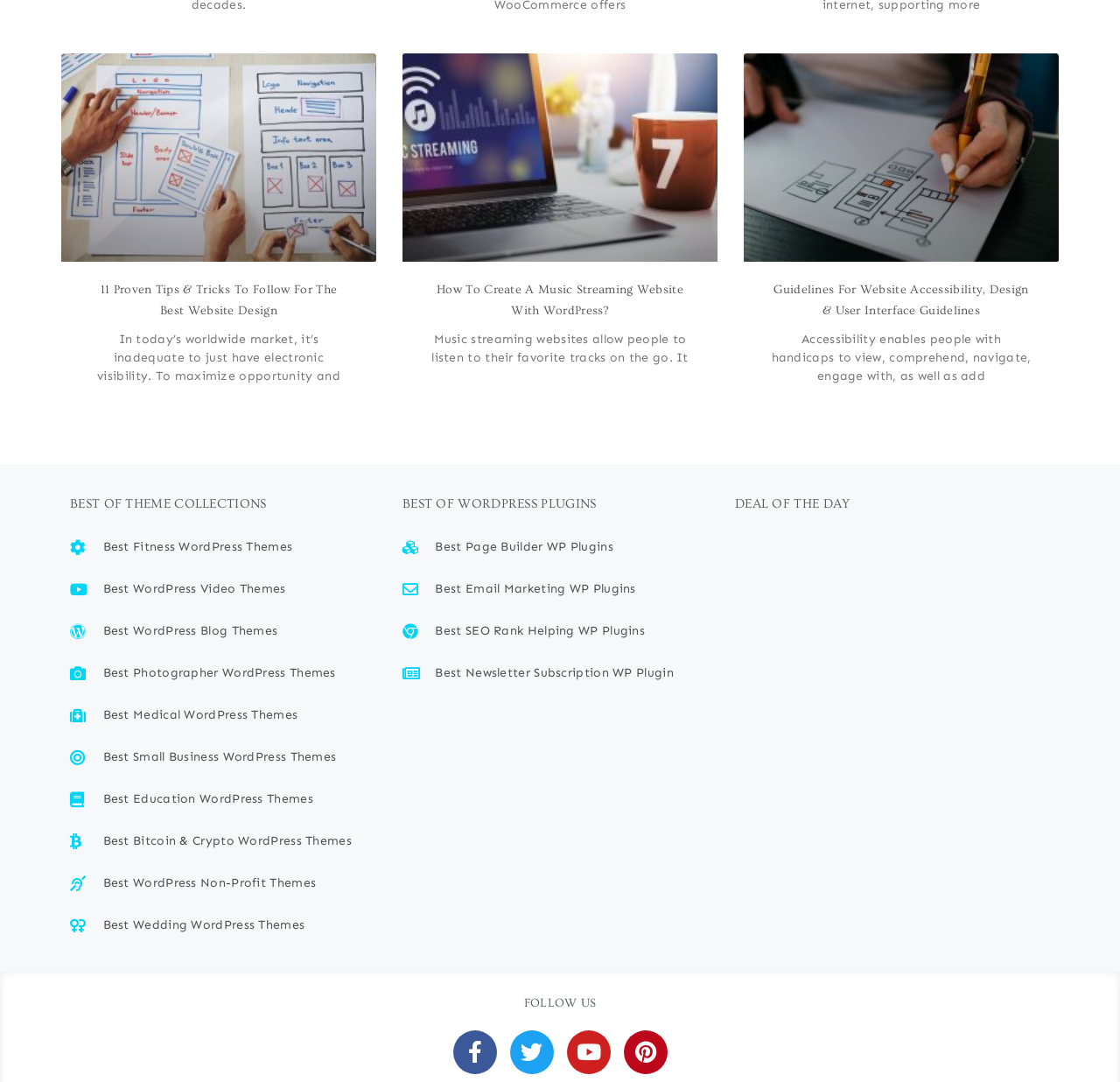Could you indicate the bounding box coordinates of the region to click in order to complete this instruction: "Read '11 Proven Tips & Tricks To Follow For The Best Website Design'".

[0.078, 0.258, 0.312, 0.297]